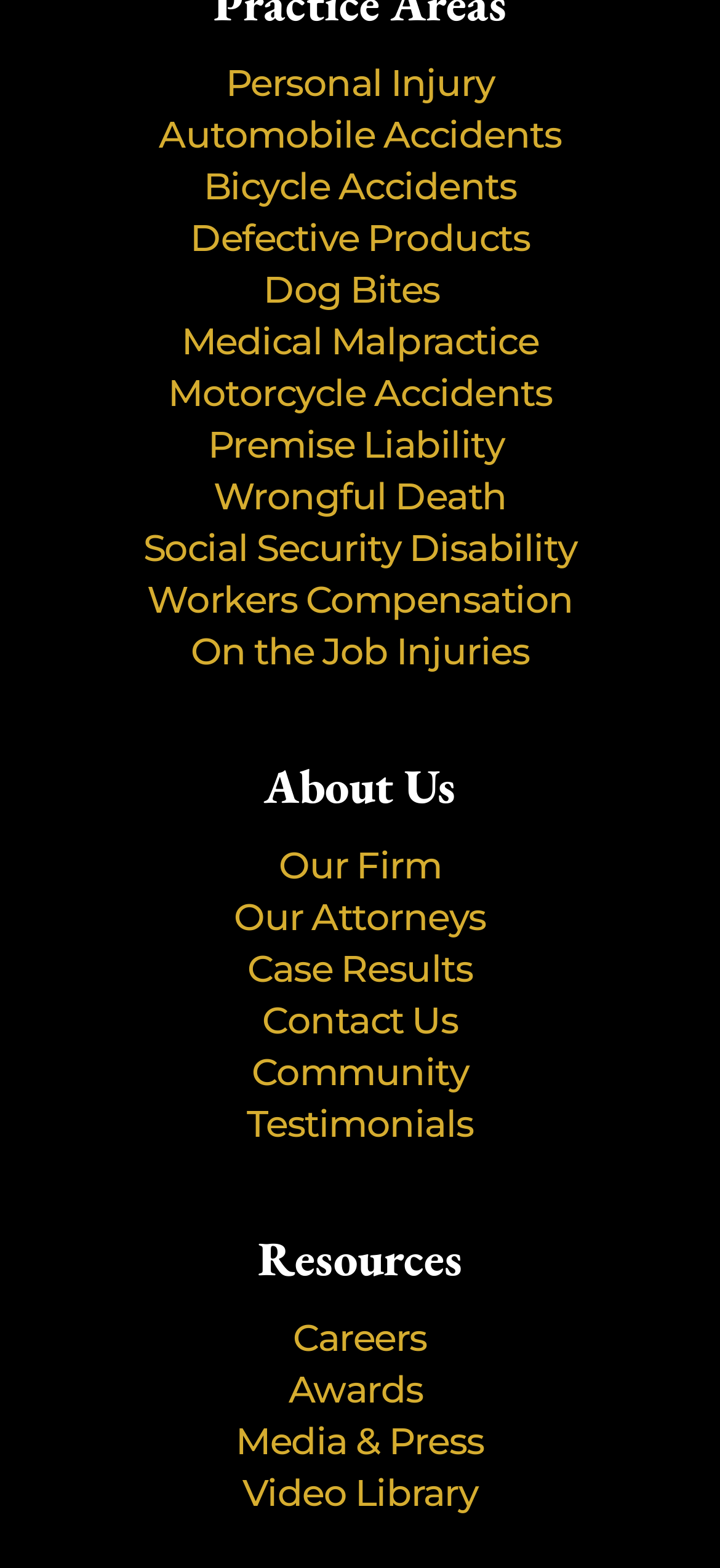Locate the bounding box coordinates of the segment that needs to be clicked to meet this instruction: "Click on Personal Injury".

[0.313, 0.038, 0.687, 0.067]